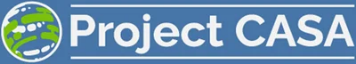Please provide a comprehensive response to the question below by analyzing the image: 
What do the green and blue colors in the logo represent?

According to the caption, the green and blue colors in the logo represent land and water, respectively, which are likely meant to symbolize the project's focus on environmental or ecological aspects.